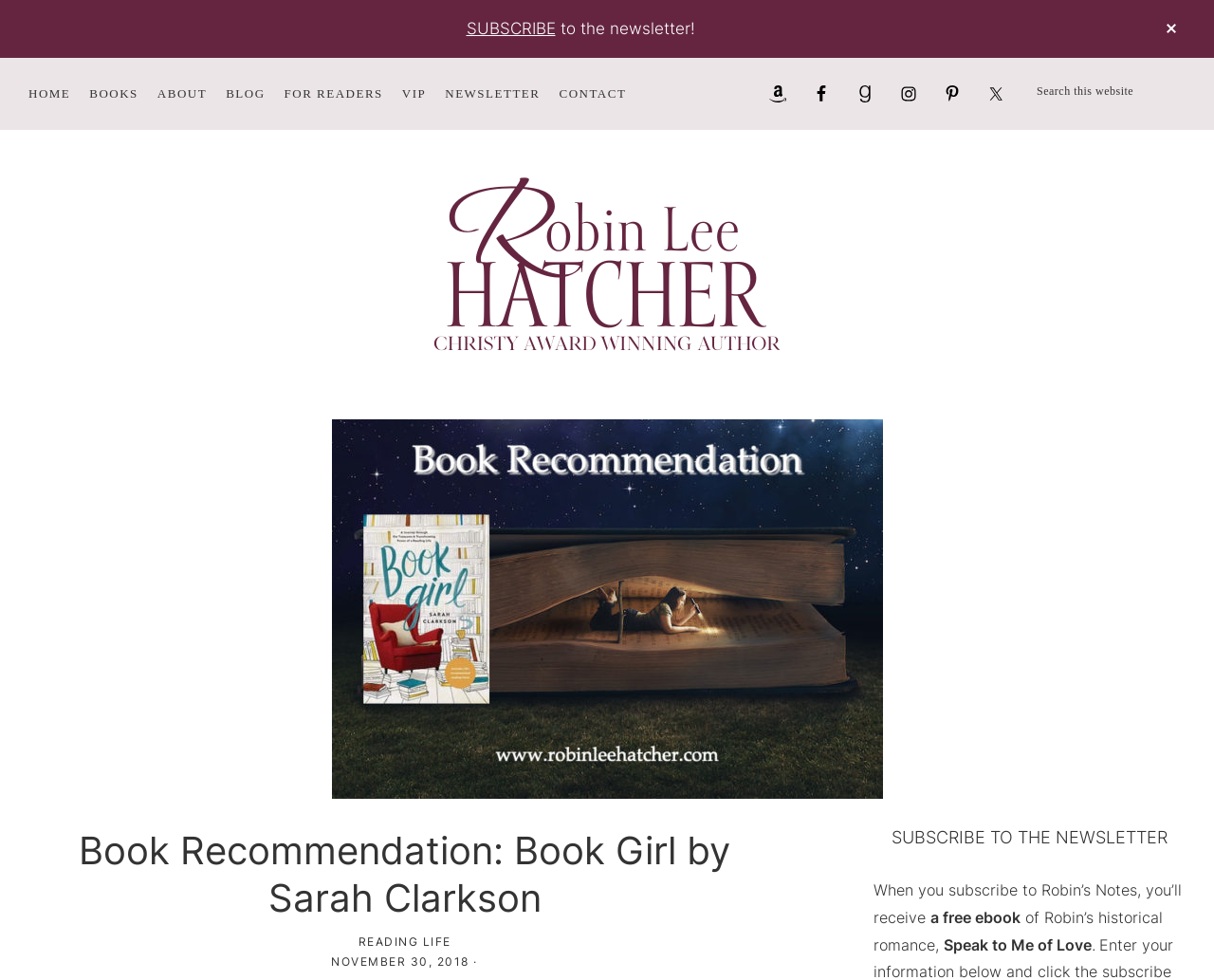Could you locate the bounding box coordinates for the section that should be clicked to accomplish this task: "Visit Robin Lee Hatcher's page".

[0.344, 0.176, 0.656, 0.195]